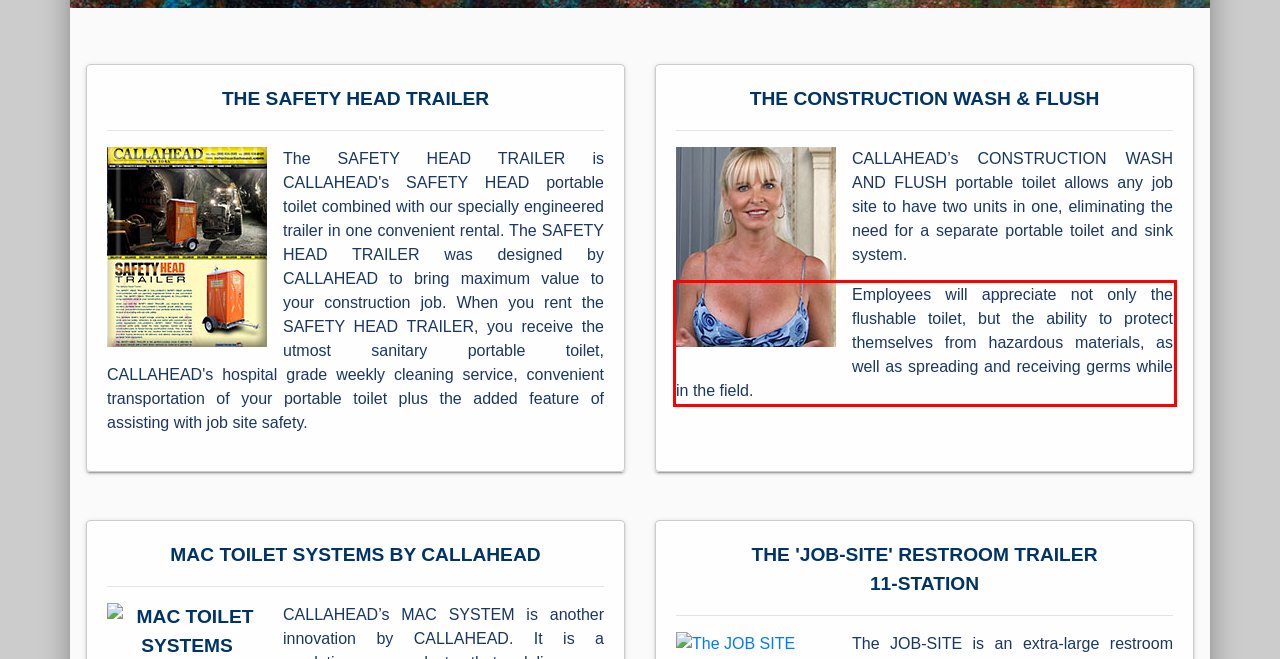Given a webpage screenshot, identify the text inside the red bounding box using OCR and extract it.

Employees will appreciate not only the flushable toilet, but the ability to protect themselves from hazardous materials, as well as spreading and receiving germs while in the field.